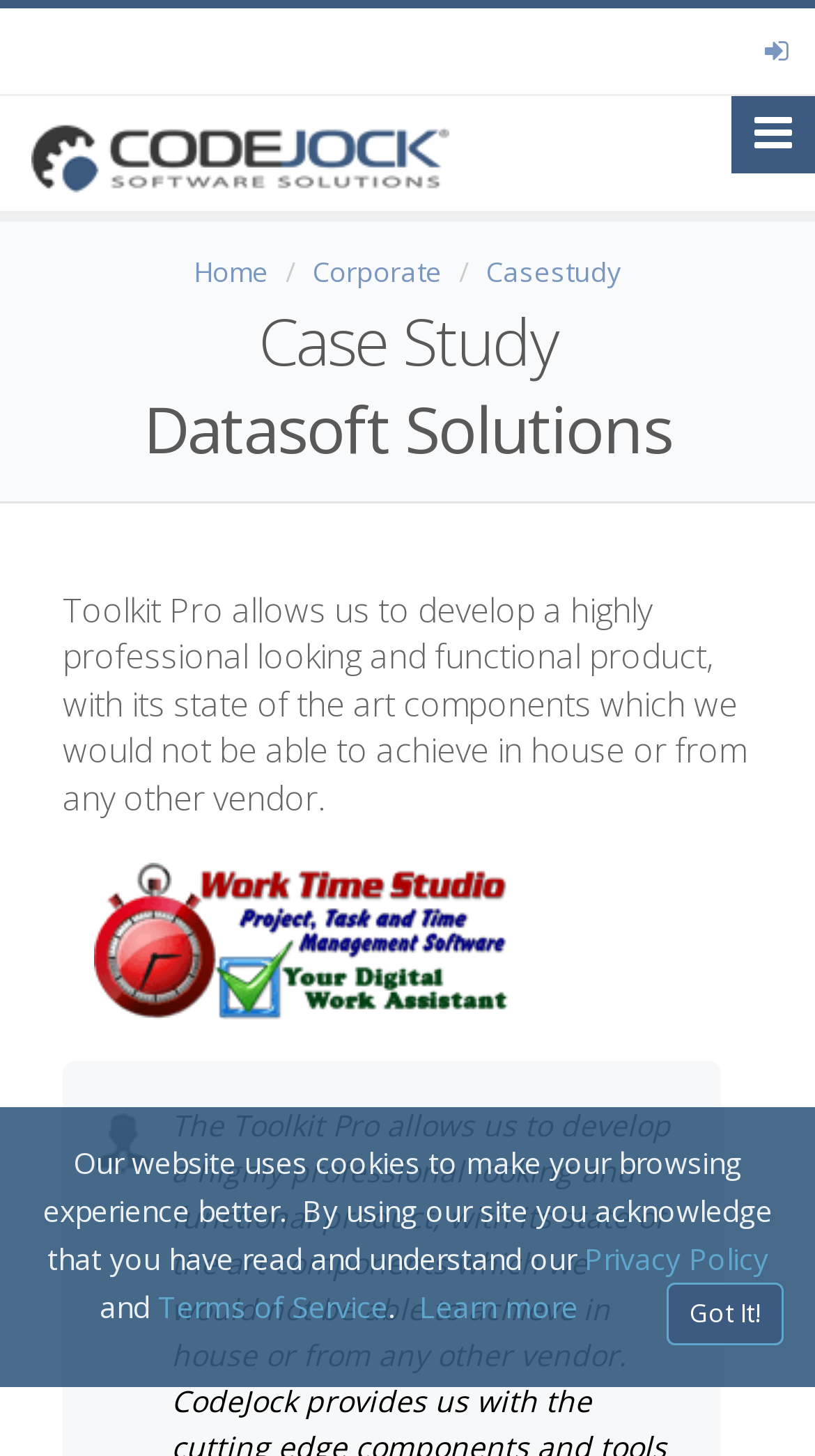Provide a brief response to the question below using a single word or phrase: 
What is the name of the logo displayed on the webpage?

Worktime Studio Logo